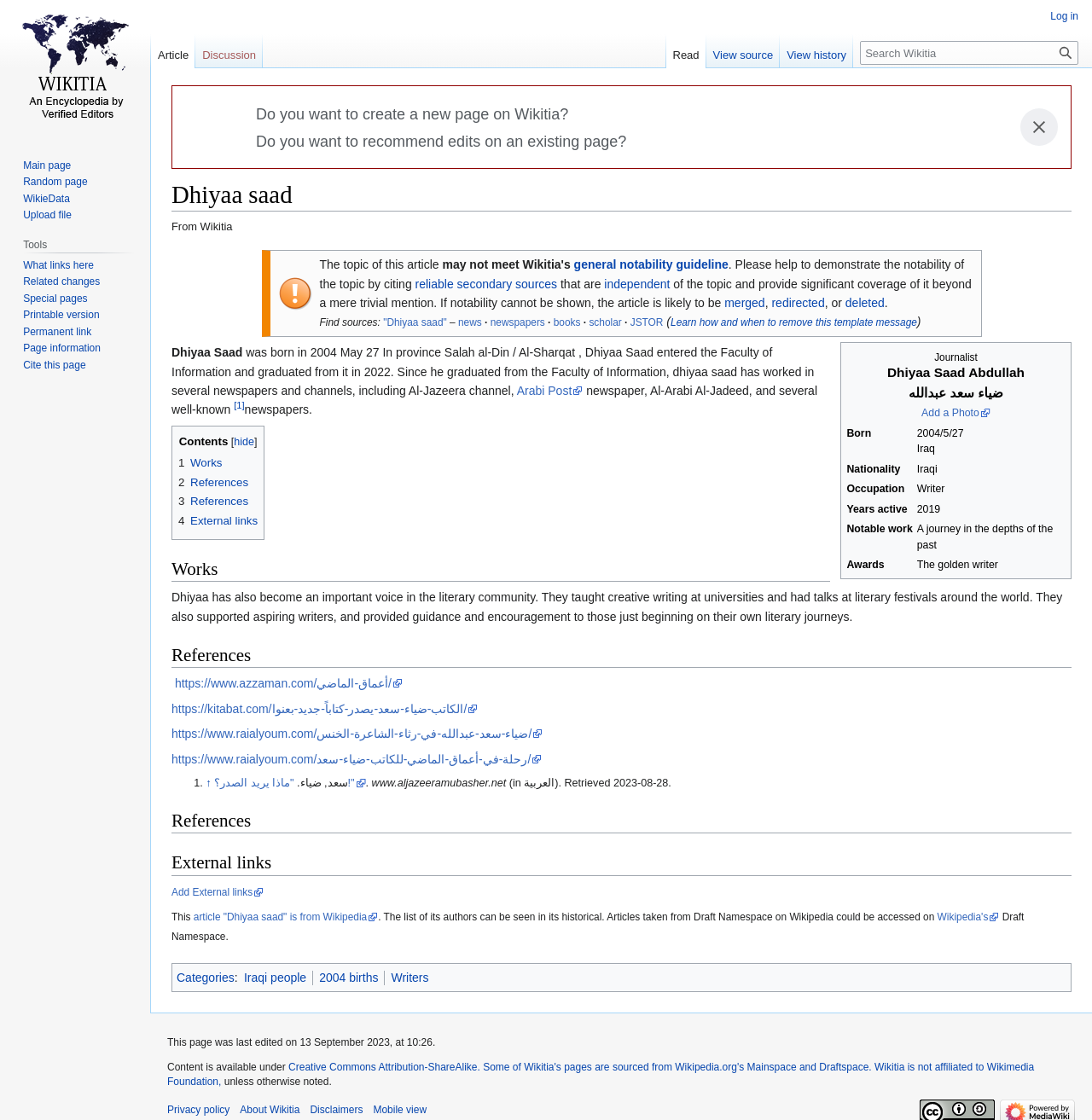What is the name of the newspaper Dhiyaa Saad worked for?
Look at the screenshot and provide an in-depth answer.

The text in the webpage mentions that Dhiyaa Saad worked for several newspapers, including Al-Jazeera channel, Arabi Post newspaper, and Al-Arabi Al-Jadeed.